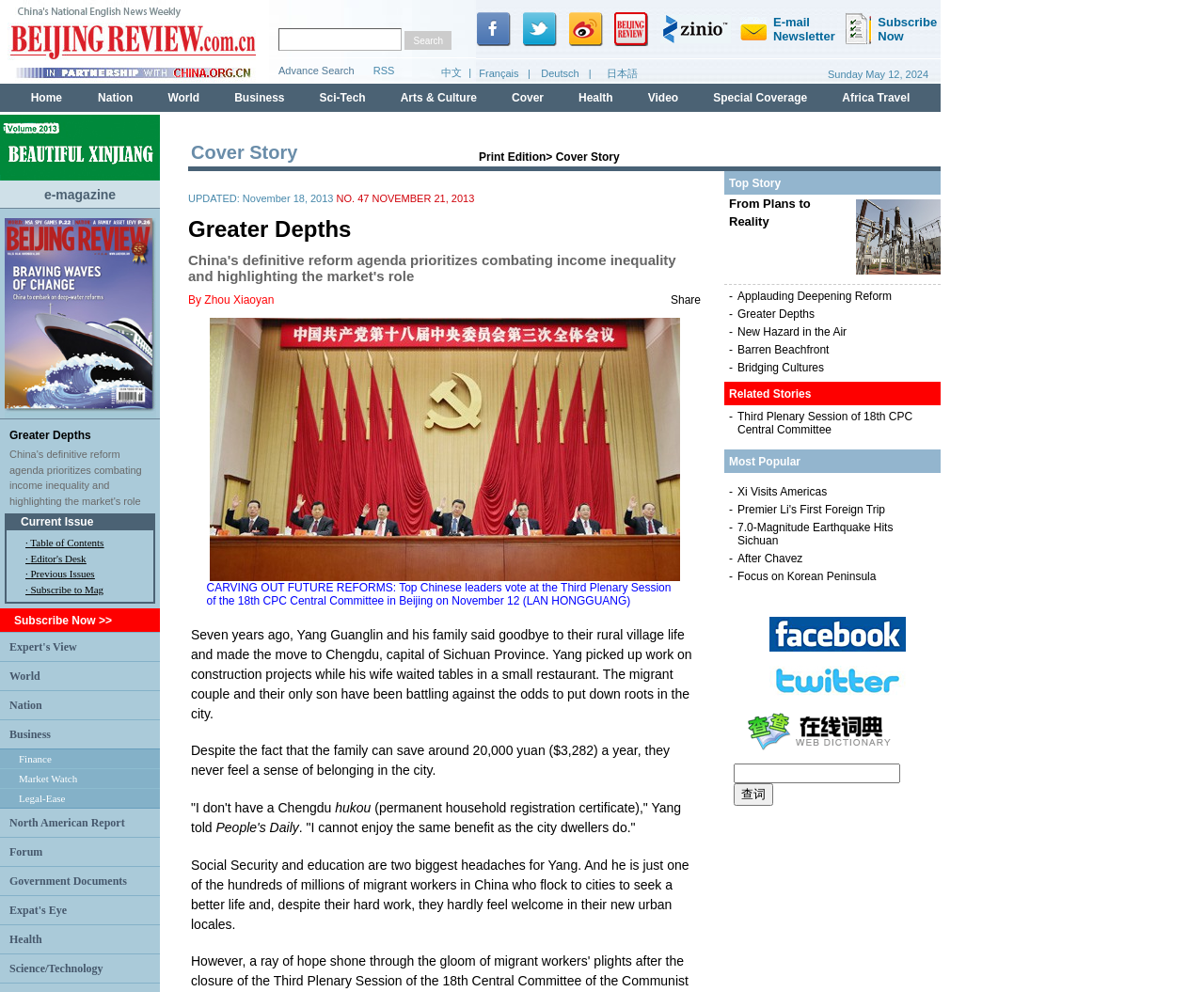Provide an in-depth caption for the contents of the webpage.

The webpage is titled "Greater Depths -- Beijing Review" and has a focused layout. At the top, there is a layout table that spans the entire width of the page, with a height of about 11.6% of the page. Within this table, there is an iframe that takes up the entire space.

Below the iframe, there are three layout tables stacked vertically, each with a different height. The first table has a height of about 6.8% of the page and contains a link with the text "e-magazine". The second table has a height of about 29.8% of the page and contains a table with a title "Greater Depths China's definitive reform agenda prioritizes combating income inequality and highlighting the market's role". This table has two rows, with the first row containing a link with the text "Greater Depths" and the second row containing a link with the same title as the table.

The third table has a height of about 9.5% of the page and contains a table with several rows. Each row has a grid cell with a link to a different section, including "Current Issue", "Table of Contents", "Editor's Desk", "Previous Issues", "Subscribe to Mag", "Expert's View", "World", "Nation", "Business", "Finance", "Market Watch", and "Legal-Ease". There are also some empty grid cells in between these links.

There are a total of 13 images on the page, each associated with a link. The images are scattered throughout the page, with some located above or below the links.